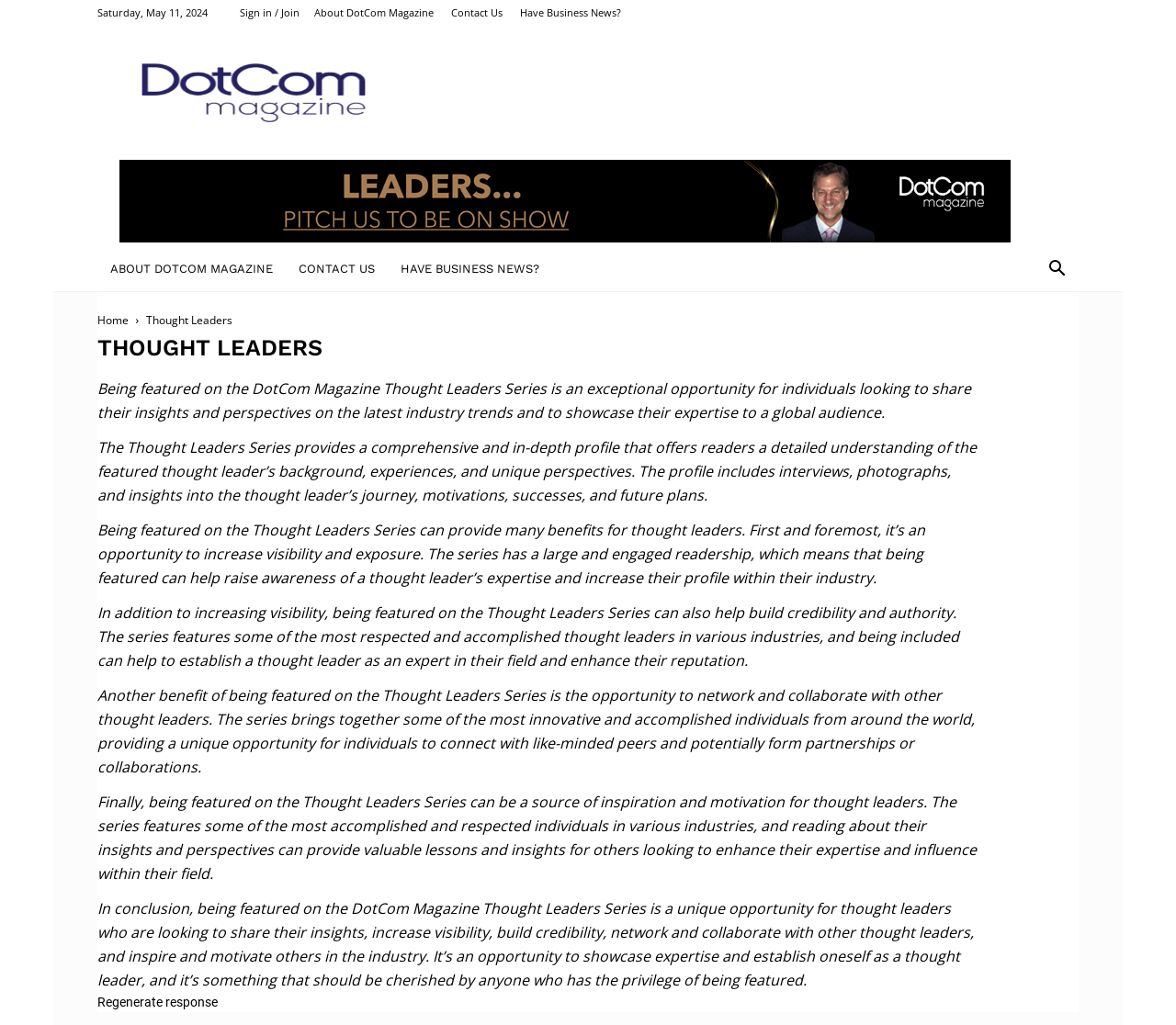Locate the bounding box coordinates of the area to click to fulfill this instruction: "Search for thought leaders". The bounding box should be presented as four float numbers between 0 and 1, in the order [left, top, right, bottom].

[0.88, 0.255, 0.917, 0.272]